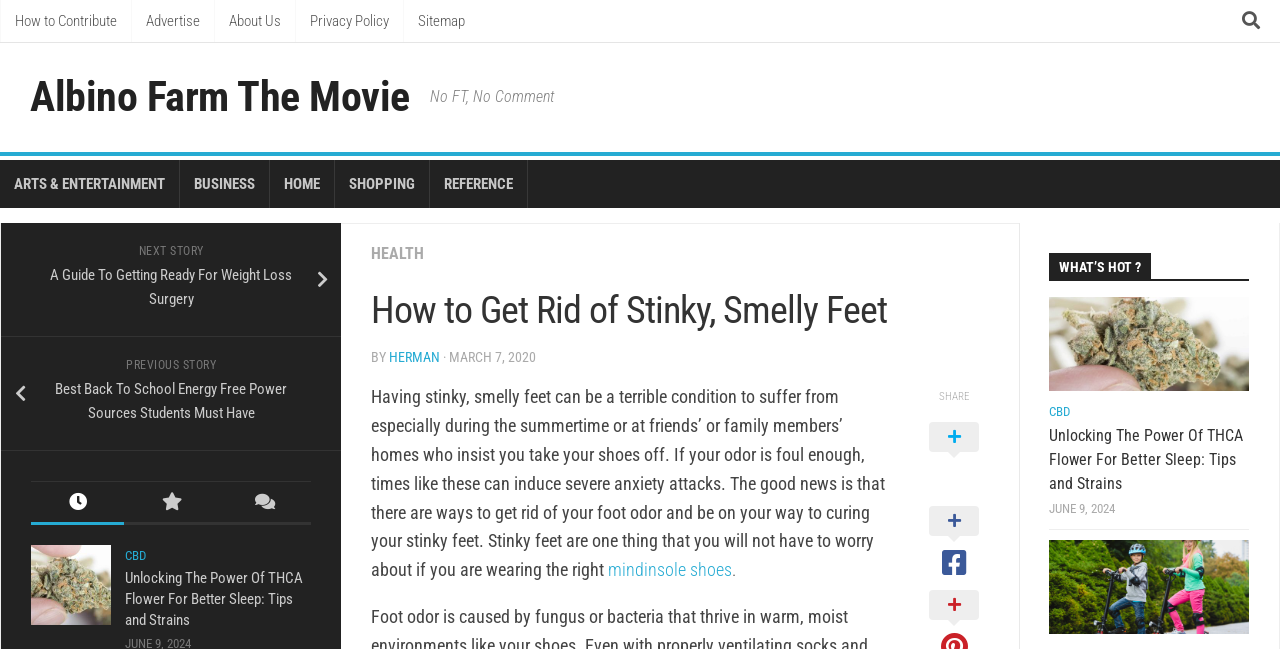Determine the bounding box coordinates for the UI element described. Format the coordinates as (top-left x, top-left y, bottom-right x, bottom-right y) and ensure all values are between 0 and 1. Element description: Popular Posts

[0.097, 0.743, 0.17, 0.809]